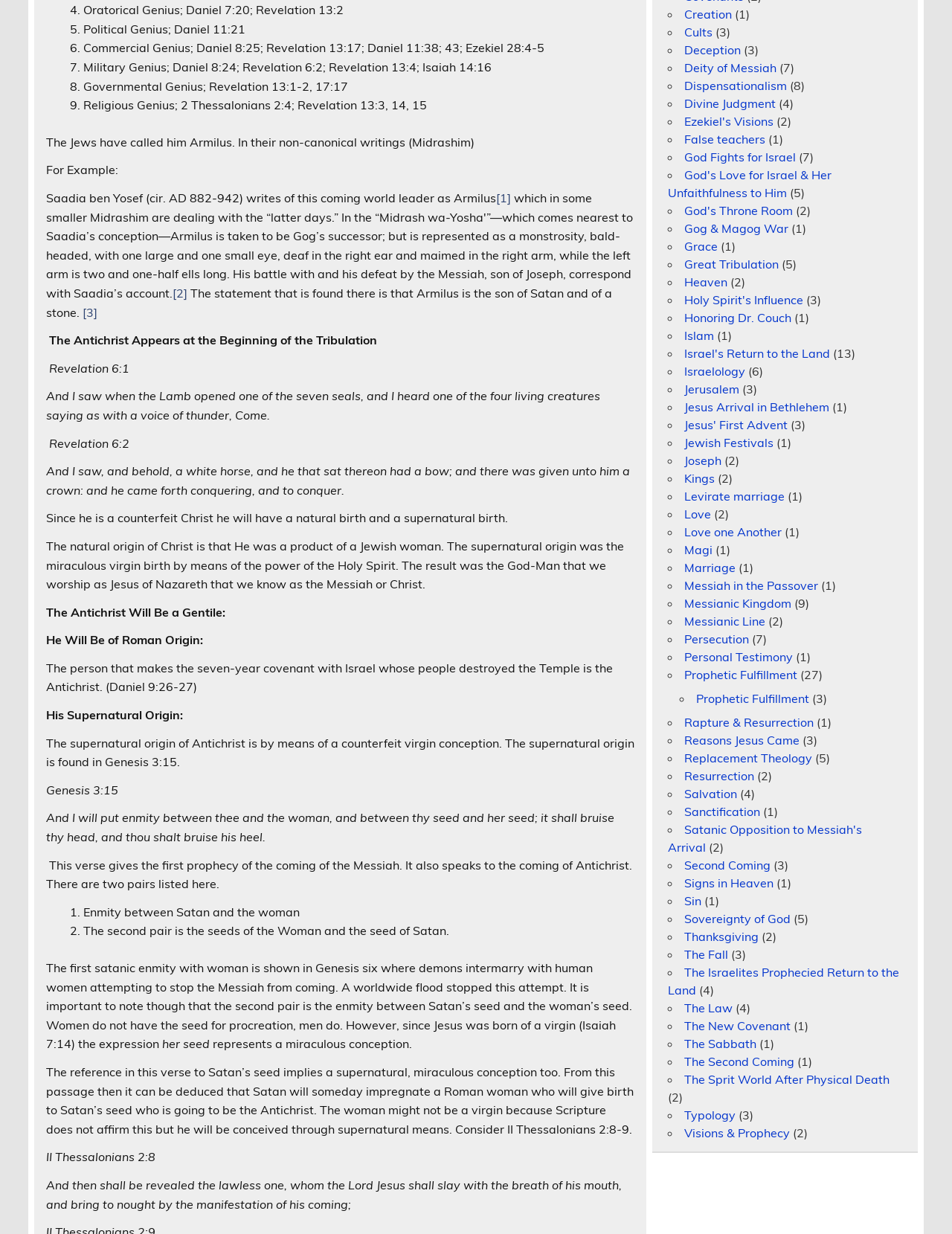Please identify the coordinates of the bounding box for the clickable region that will accomplish this instruction: "Click on 'Creation'".

[0.719, 0.006, 0.769, 0.018]